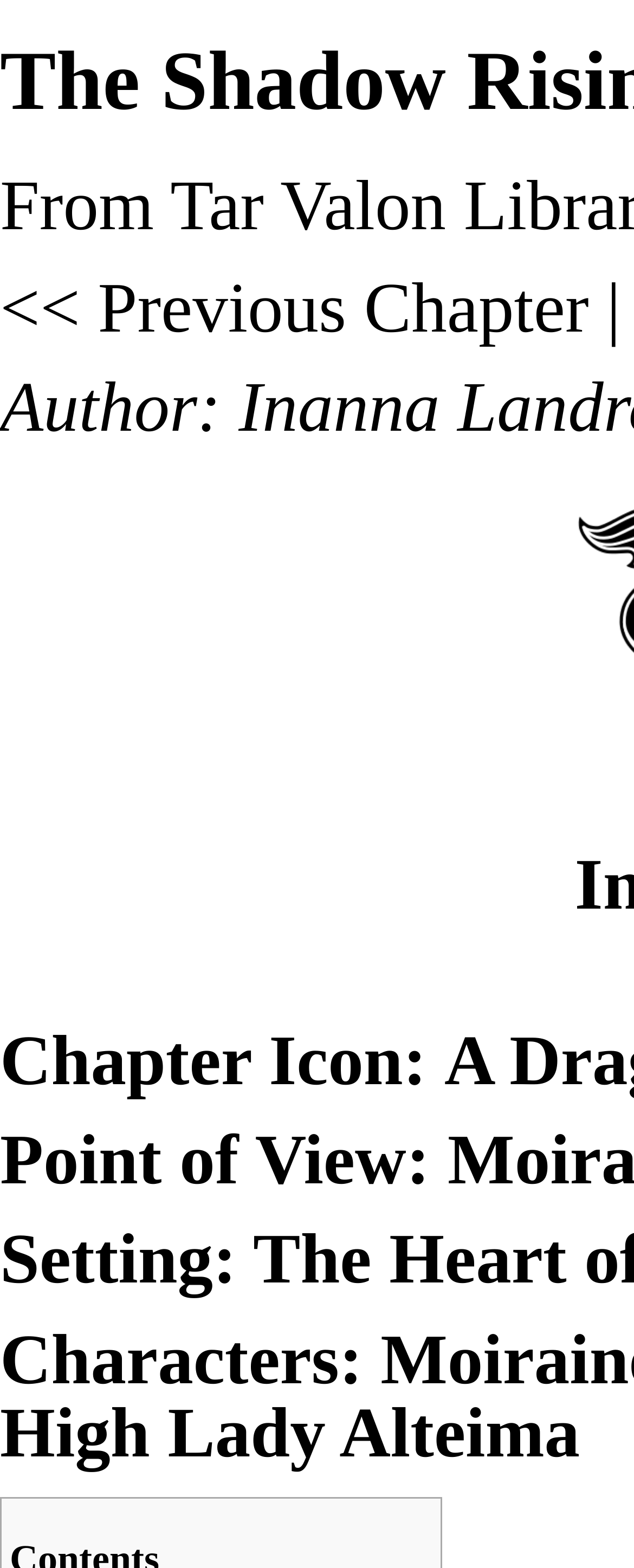Given the description of the UI element: "Alteima", predict the bounding box coordinates in the form of [left, top, right, bottom], with each value being a float between 0 and 1.

[0.535, 0.889, 0.915, 0.939]